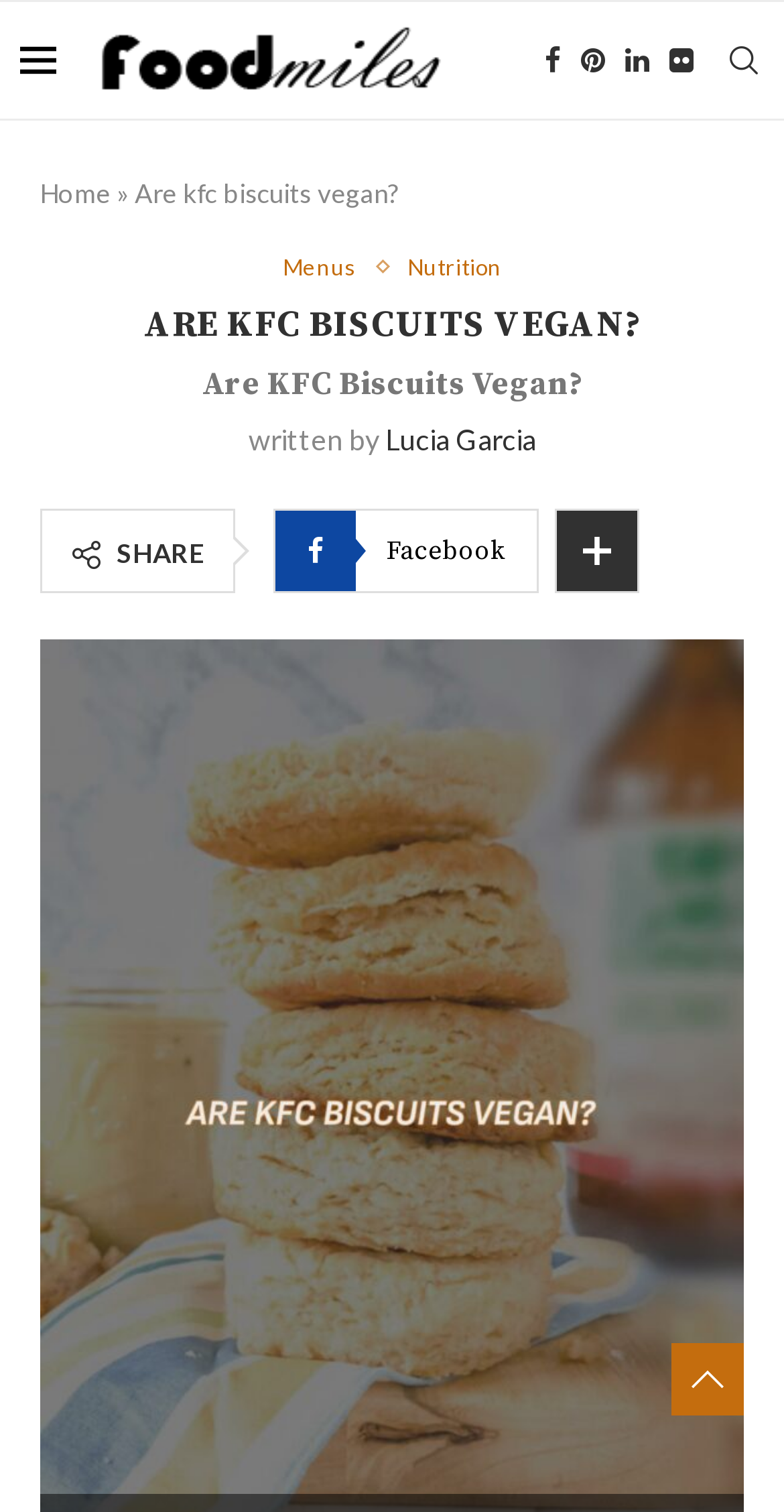What is the name of the website?
Based on the visual content, answer with a single word or a brief phrase.

FoodMiles